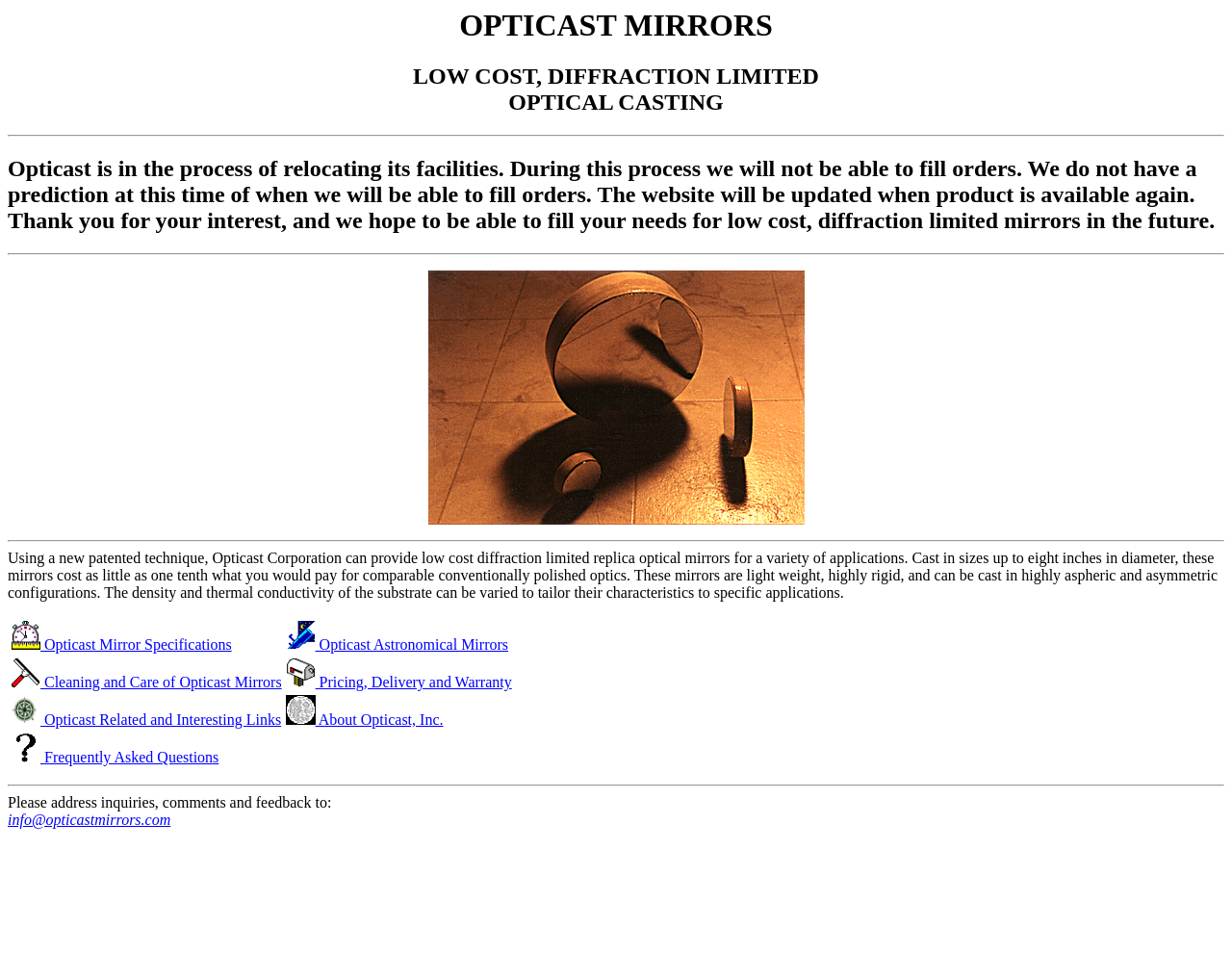Answer the question in a single word or phrase:
What is the purpose of the image on the webpage?

Showcase Opticast Mirrors